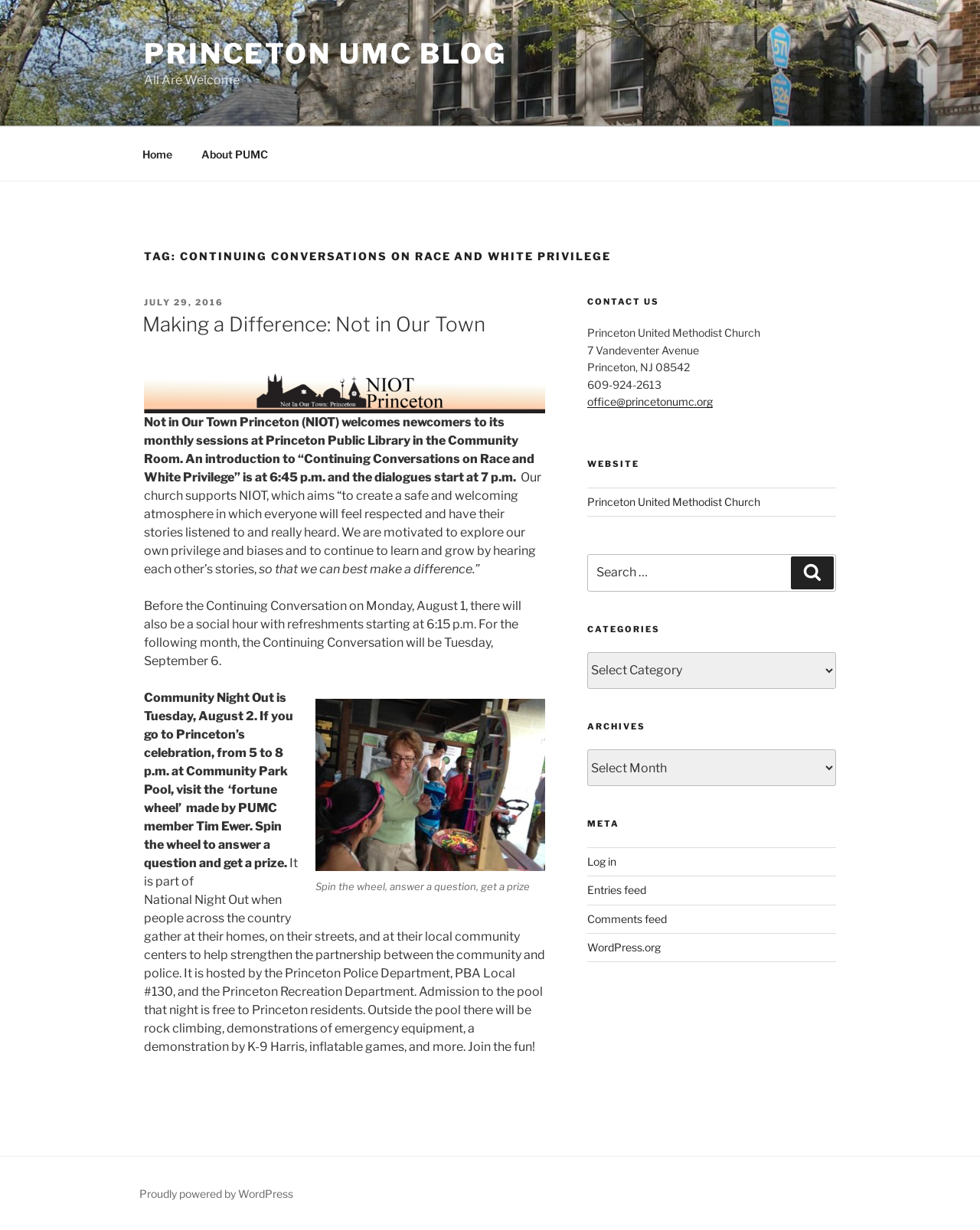Please find the bounding box coordinates of the element that needs to be clicked to perform the following instruction: "Click the 'Home' link". The bounding box coordinates should be four float numbers between 0 and 1, represented as [left, top, right, bottom].

[0.131, 0.11, 0.189, 0.14]